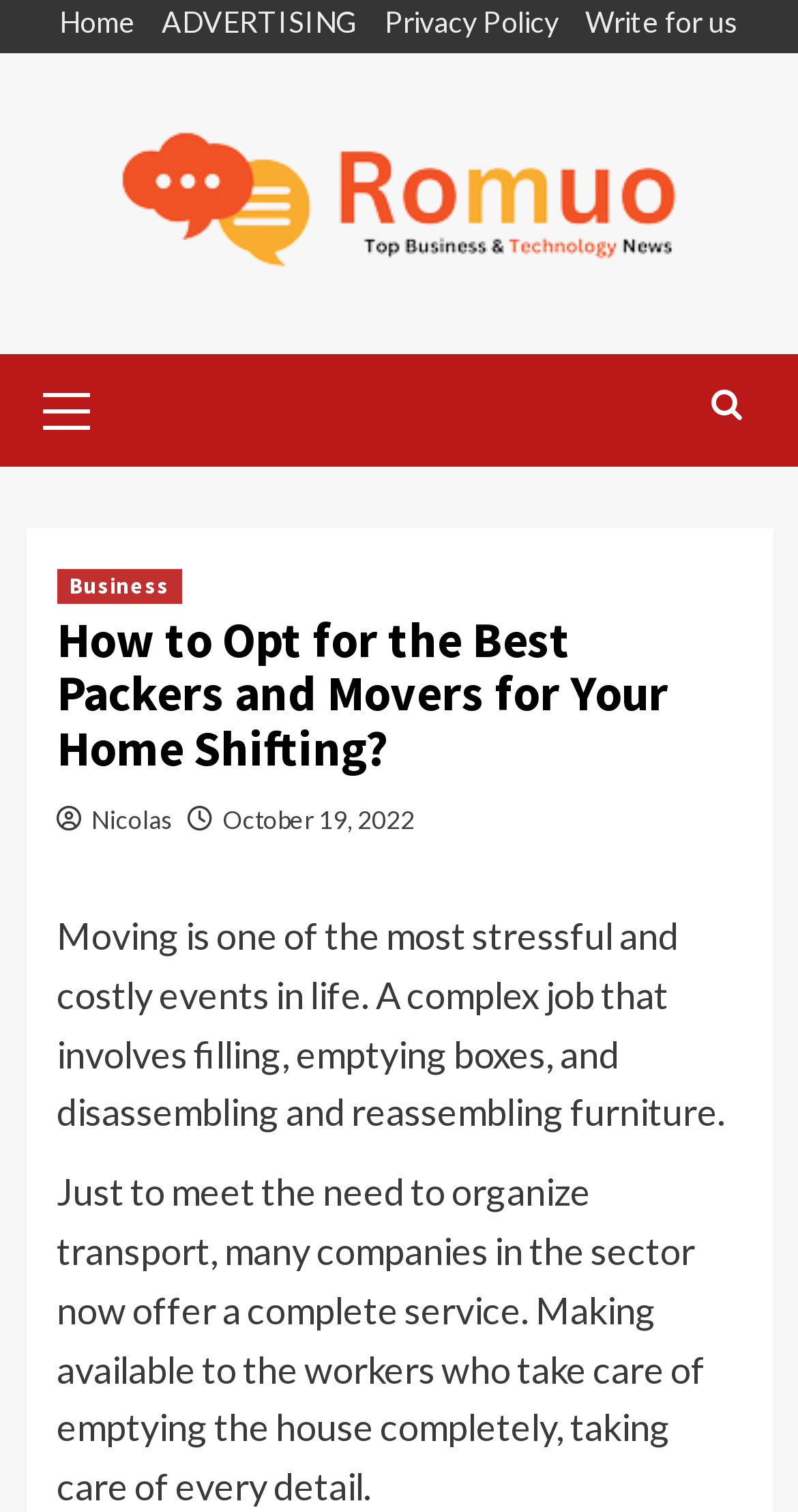Find the bounding box coordinates for the area you need to click to carry out the instruction: "view top business news". The coordinates should be four float numbers between 0 and 1, indicated as [left, top, right, bottom].

[0.131, 0.076, 0.869, 0.194]